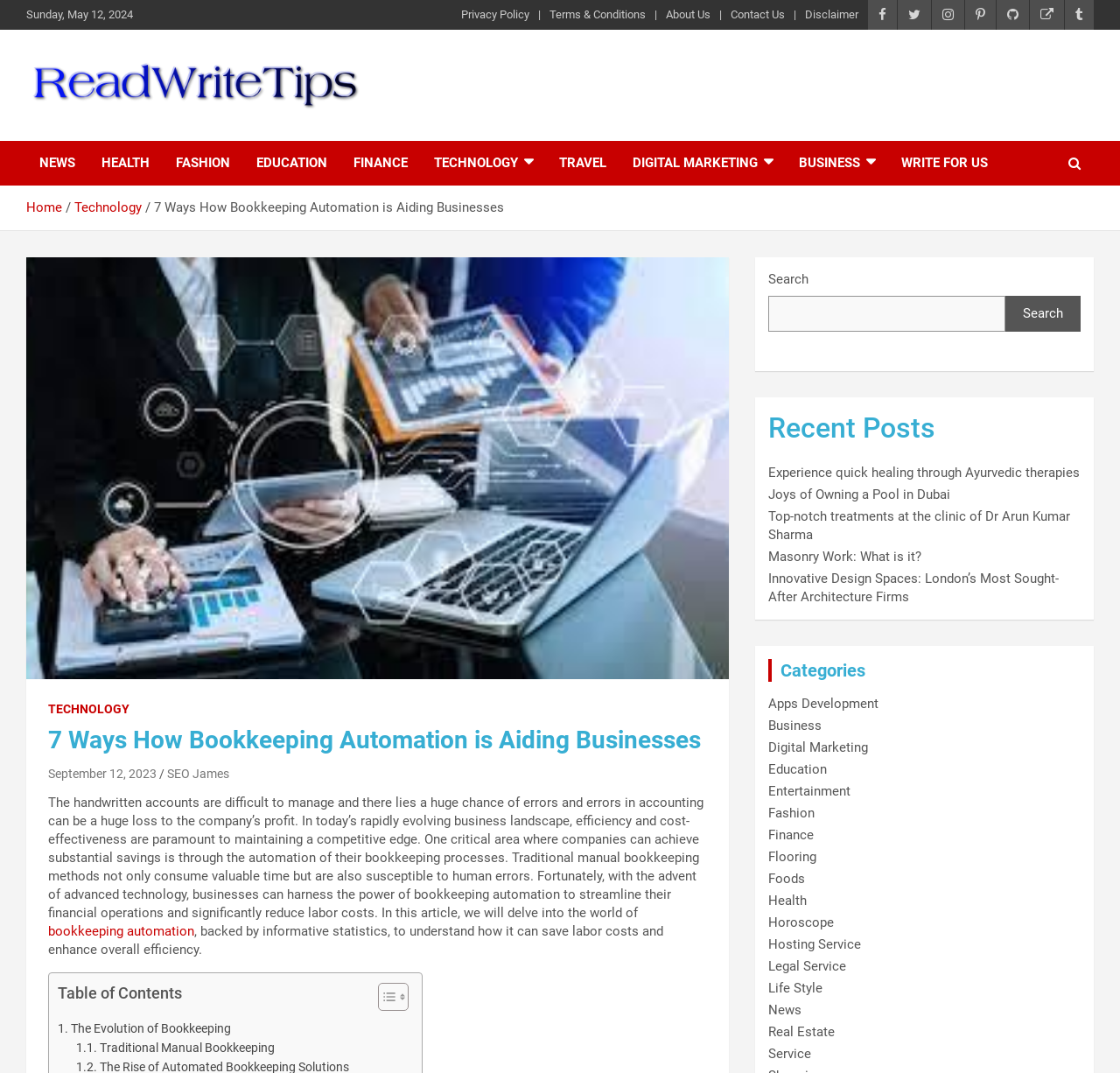Using the element description: "bookkeeping automation", determine the bounding box coordinates. The coordinates should be in the format [left, top, right, bottom], with values between 0 and 1.

[0.043, 0.861, 0.173, 0.875]